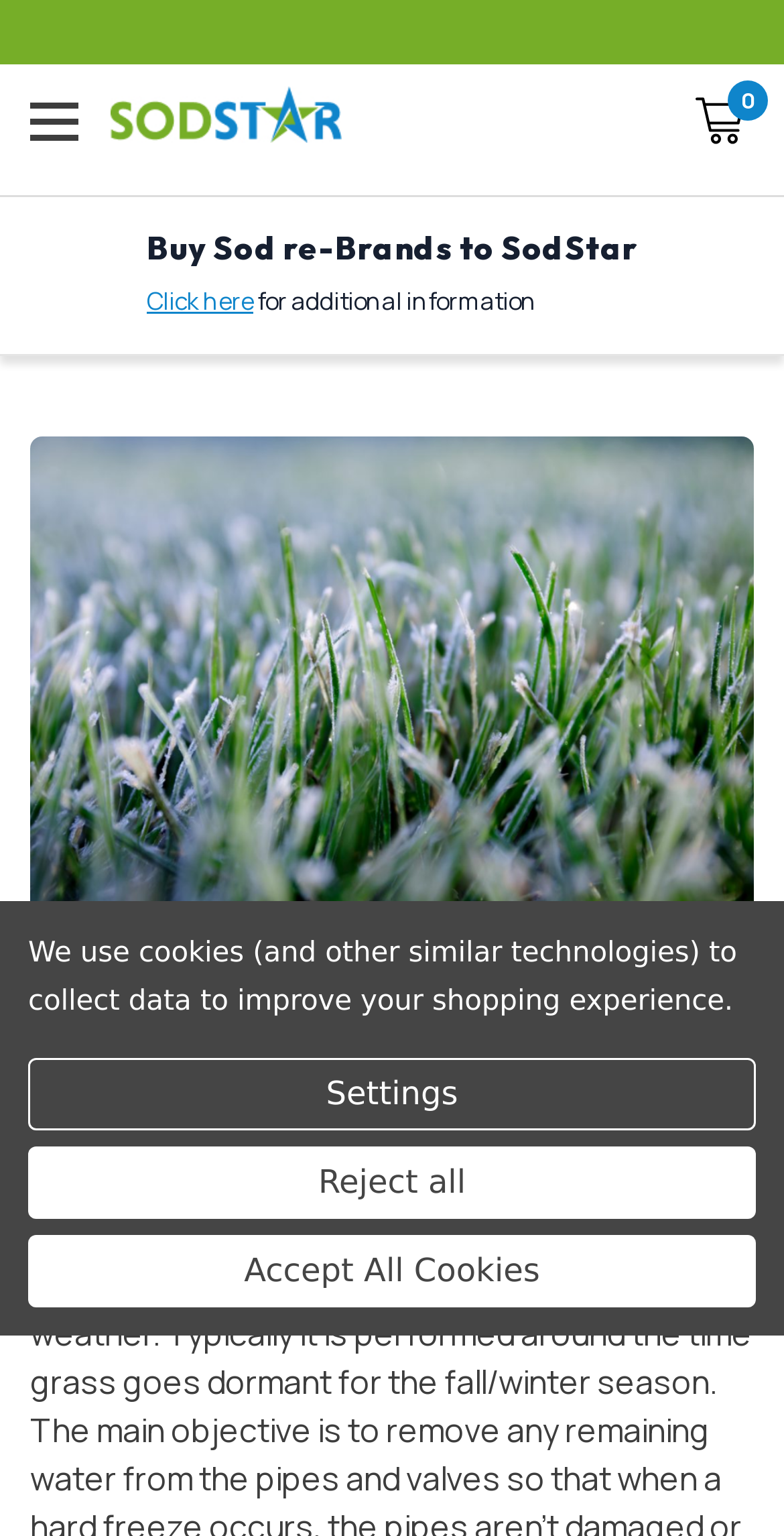Please determine the bounding box coordinates of the element to click in order to execute the following instruction: "Click on the link to buy Sod re-Brands to SodStar". The coordinates should be four float numbers between 0 and 1, specified as [left, top, right, bottom].

[0.187, 0.141, 0.813, 0.181]